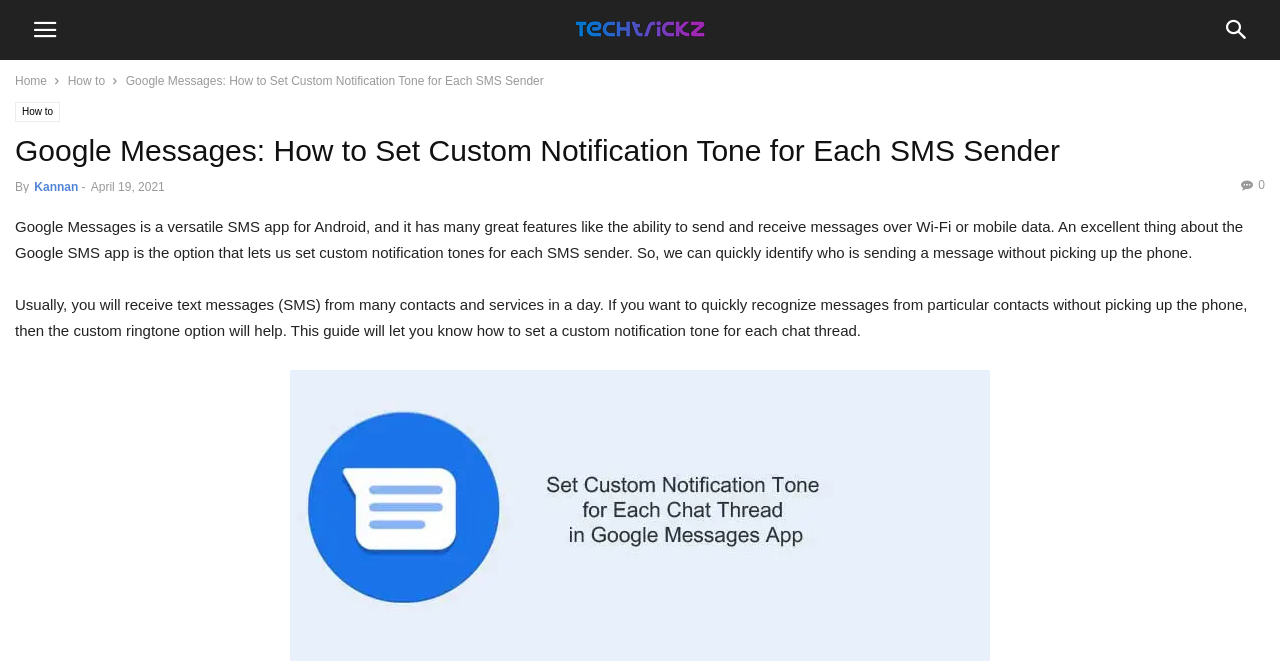Respond to the following question using a concise word or phrase: 
Who wrote the article?

Kannan